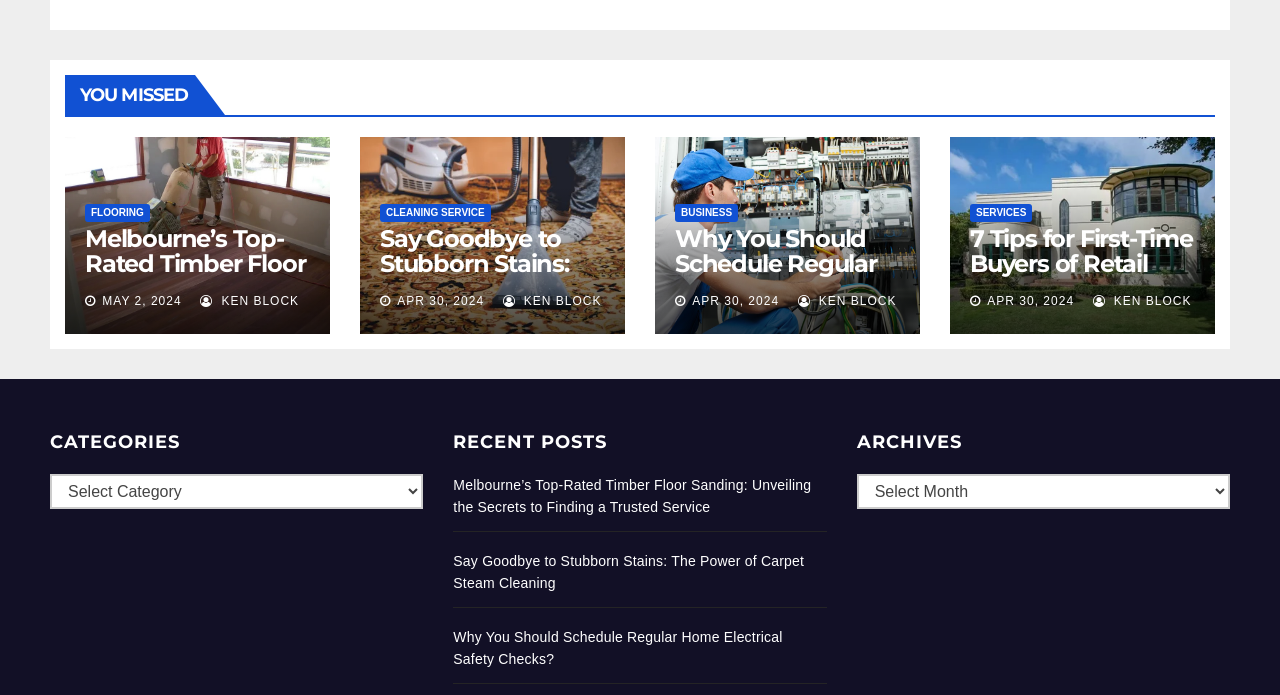Identify the bounding box coordinates of the specific part of the webpage to click to complete this instruction: "Click on 'FLOORING'".

[0.066, 0.293, 0.117, 0.319]